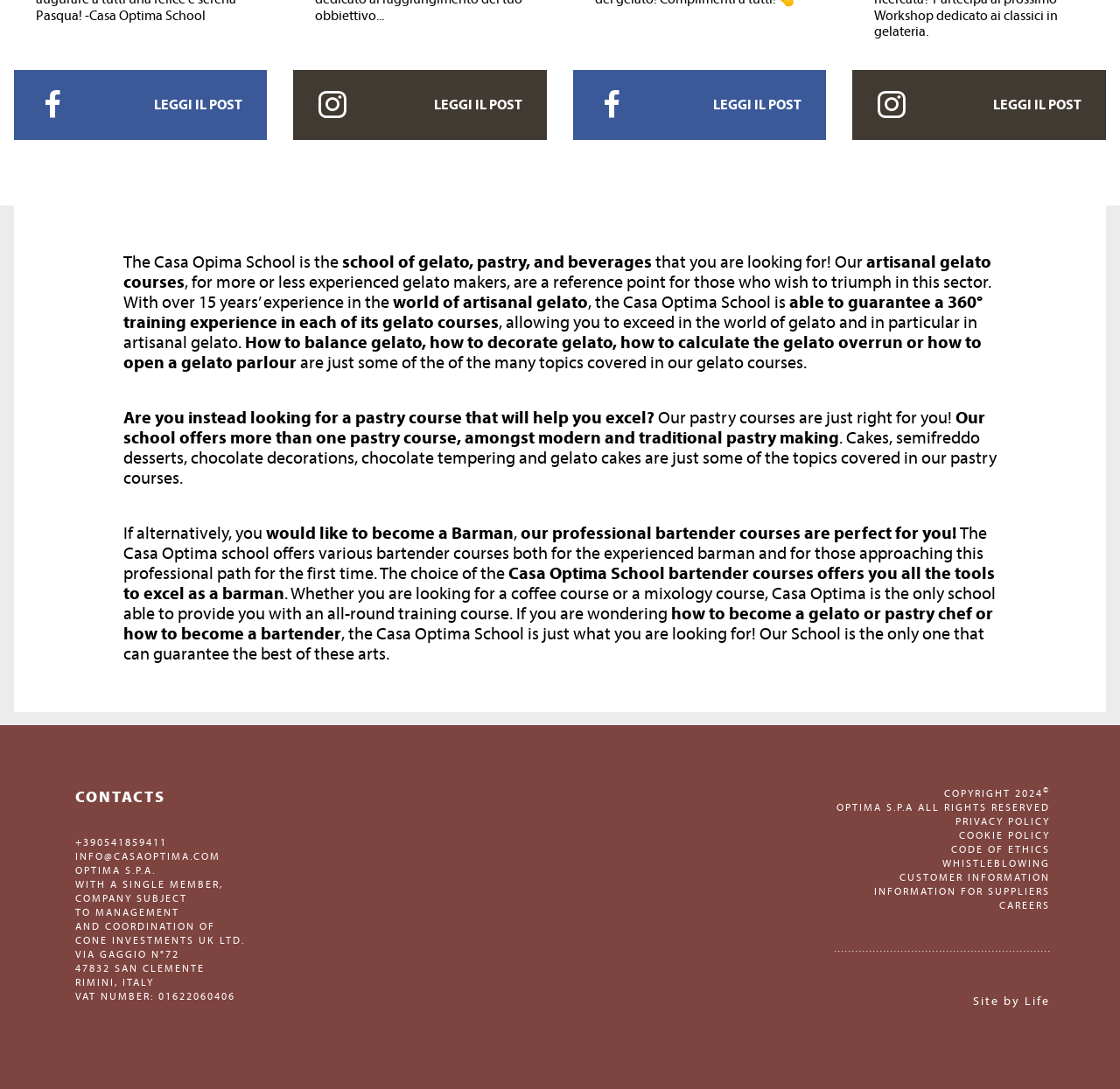Select the bounding box coordinates of the element I need to click to carry out the following instruction: "Click HOME".

None